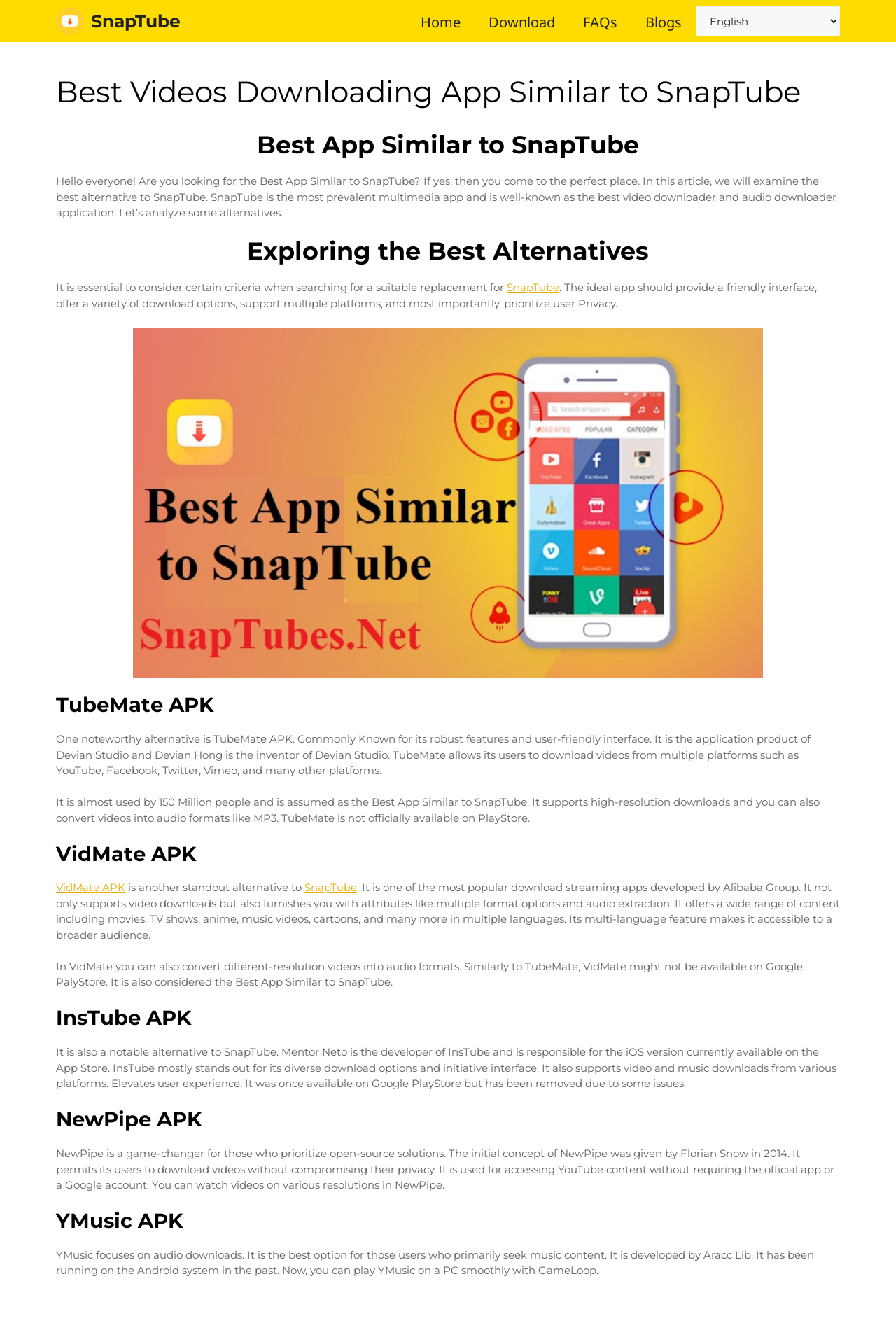Please respond to the question with a concise word or phrase:
What is the name of the app mentioned in the navigation bar?

SnapTube